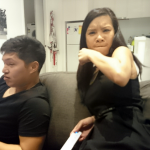Convey a rich and detailed description of the image.

In this candid moment captured in a cozy living space, a man and woman relax on a sofa. The man, clad in a black shirt, appears engrossed in his thoughts or perhaps a nearby screen, while the woman, dressed in a dark dress, showcases a perplexed expression. Her furrowed brow and strategic pose with her hand suggest she is reacting to something surprising or puzzling. The background features subtle hints of home life, including a white refrigerator, enhancing the intimate atmosphere of their gathering, possibly during a gaming session or casual hangout with friends. The scene reflects the dynamics of friendship and shared experiences, evoking curiosity about the conversation or event that prompted such reactions.